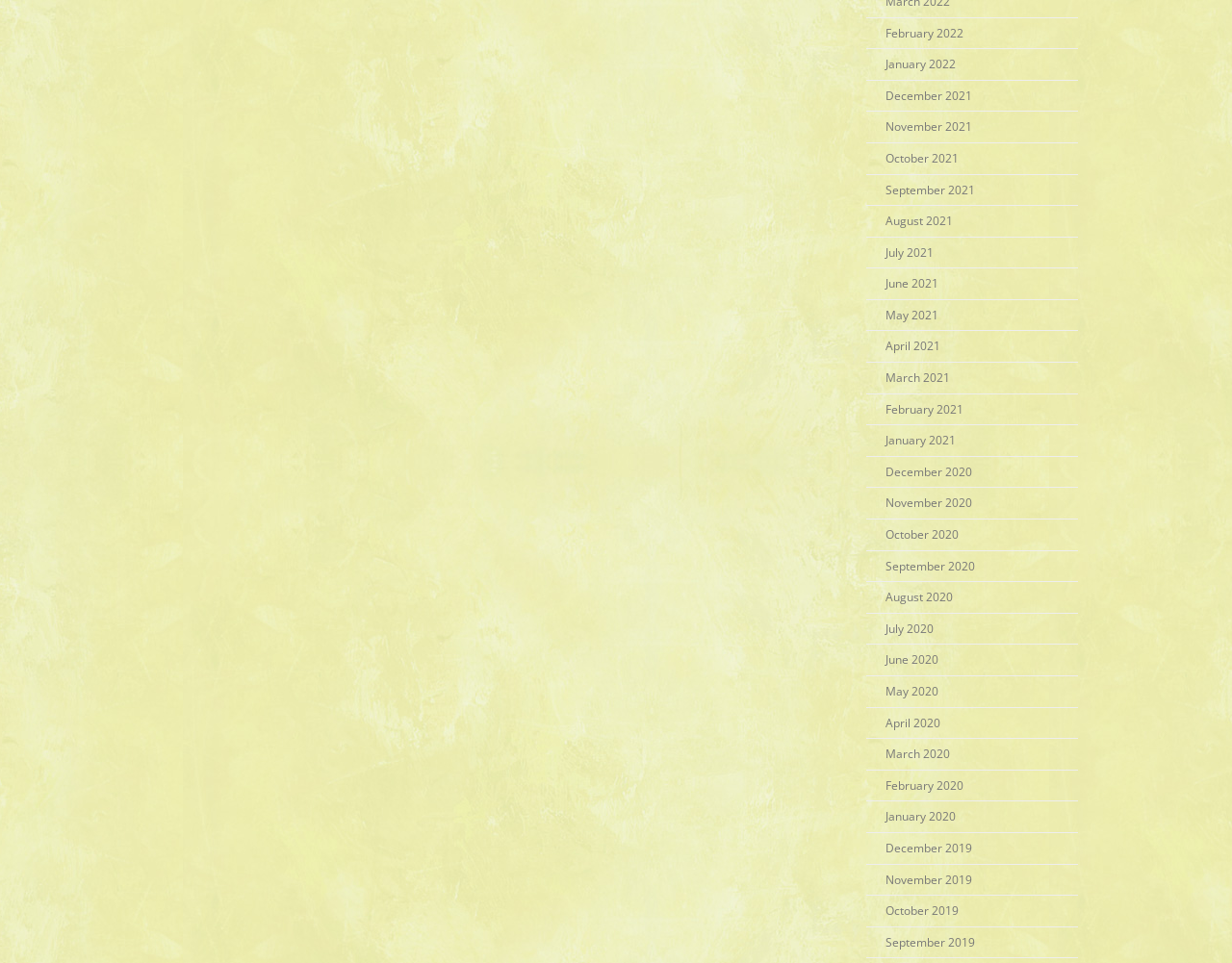Identify the bounding box coordinates of the clickable region required to complete the instruction: "browse December 2019". The coordinates should be given as four float numbers within the range of 0 and 1, i.e., [left, top, right, bottom].

[0.703, 0.865, 0.789, 0.897]